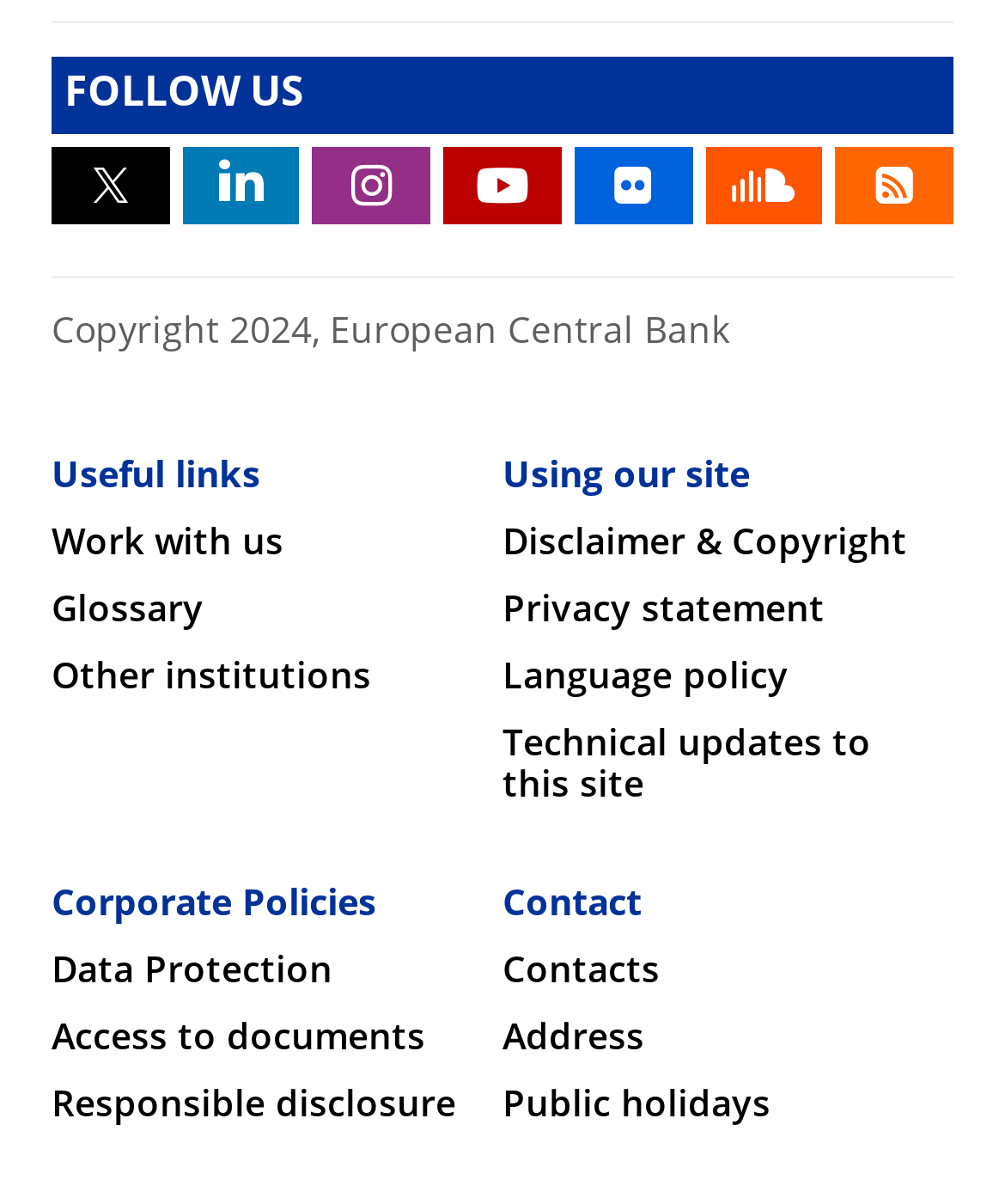Kindly determine the bounding box coordinates for the clickable area to achieve the given instruction: "Follow us on social media".

[0.051, 0.047, 0.949, 0.111]